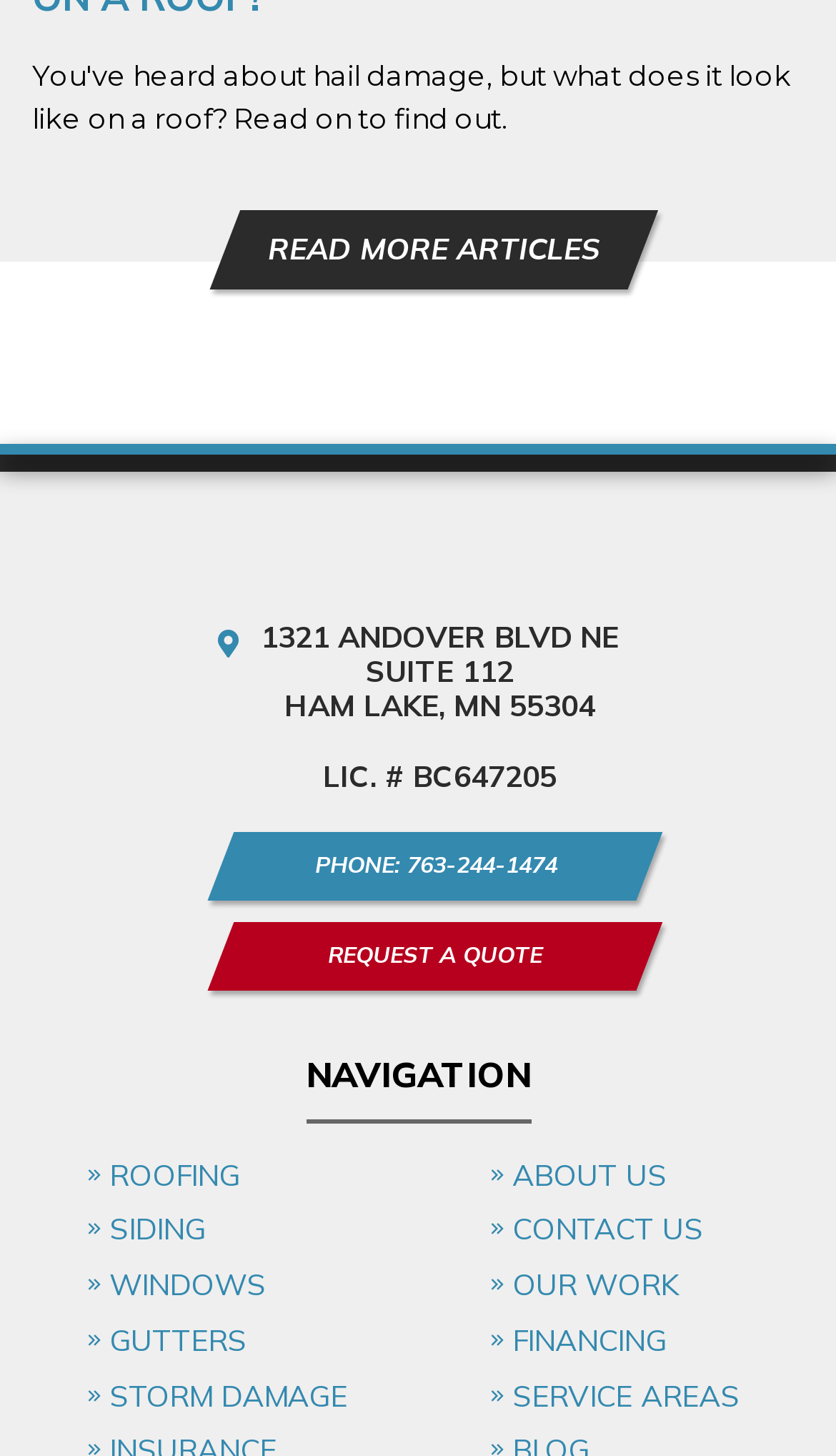Determine the coordinates of the bounding box for the clickable area needed to execute this instruction: "Click on READ MORE ARTICLES".

[0.251, 0.145, 0.787, 0.199]